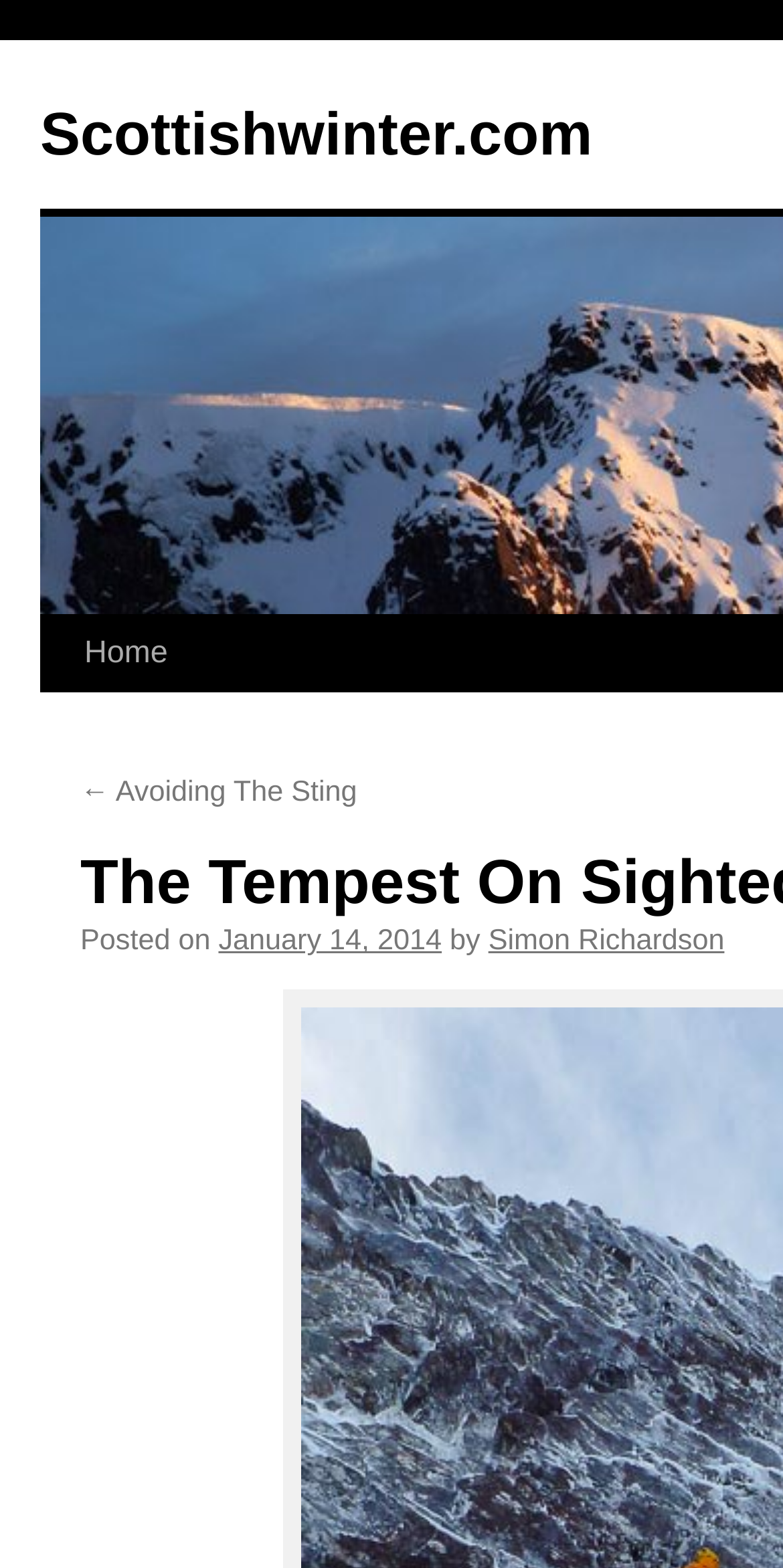What is the name of the author?
Refer to the screenshot and deliver a thorough answer to the question presented.

I found the author's name by looking at the text 'by' which is followed by a link with the text 'Simon Richardson', indicating that Simon Richardson is the author of the post.